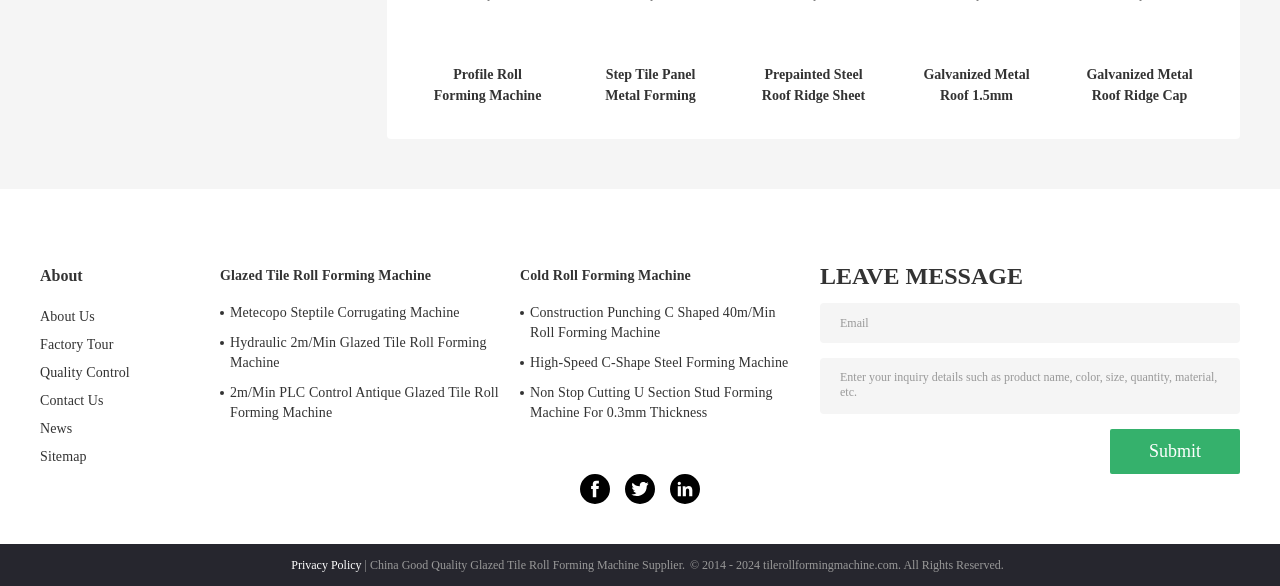Determine the coordinates of the bounding box for the clickable area needed to execute this instruction: "View 'Glazed Tile Roll Forming Machine' product".

[0.172, 0.452, 0.406, 0.49]